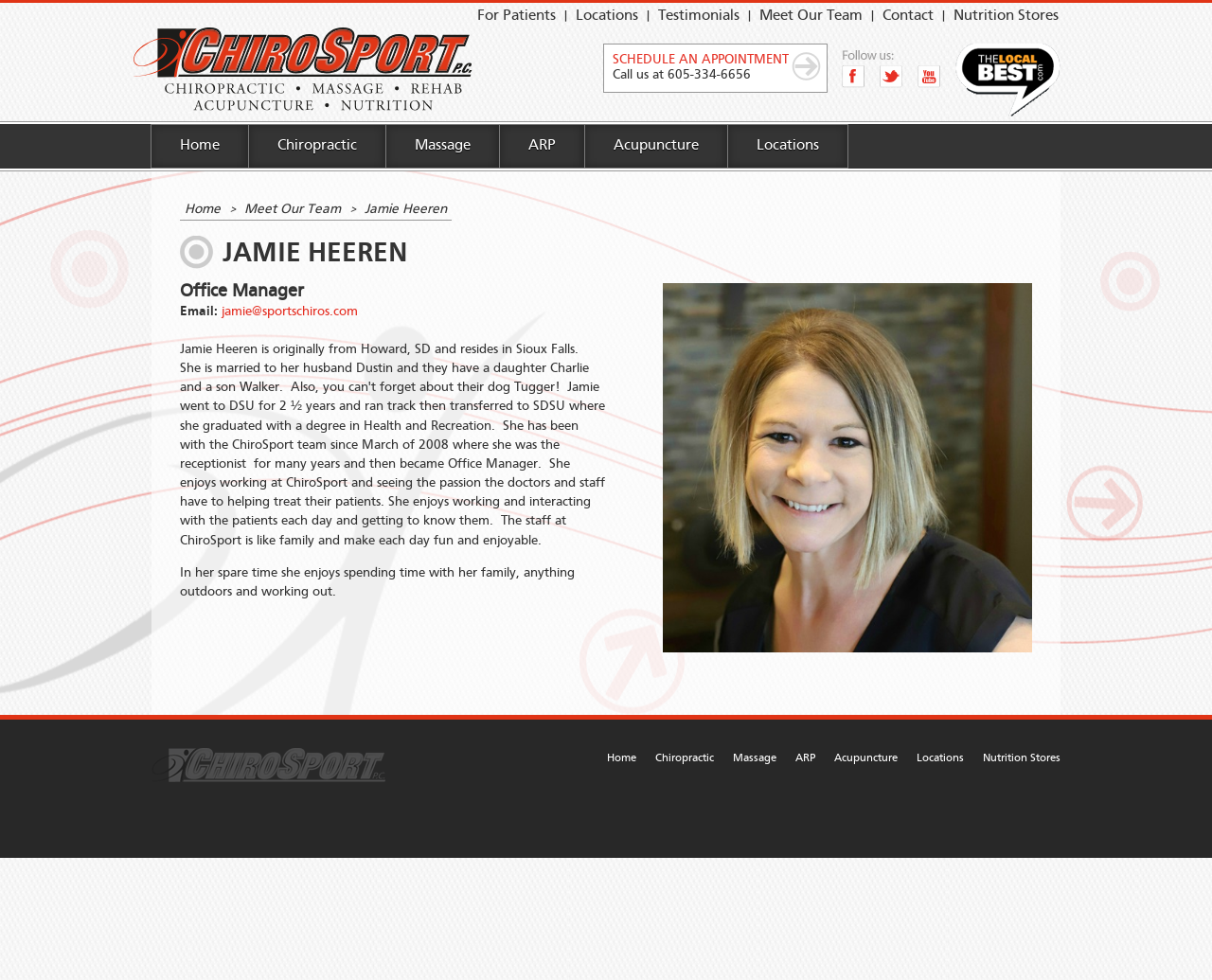Please respond to the question using a single word or phrase:
What services are offered by ChiroSport?

Chiropractic, Massage, ARP, Acupuncture